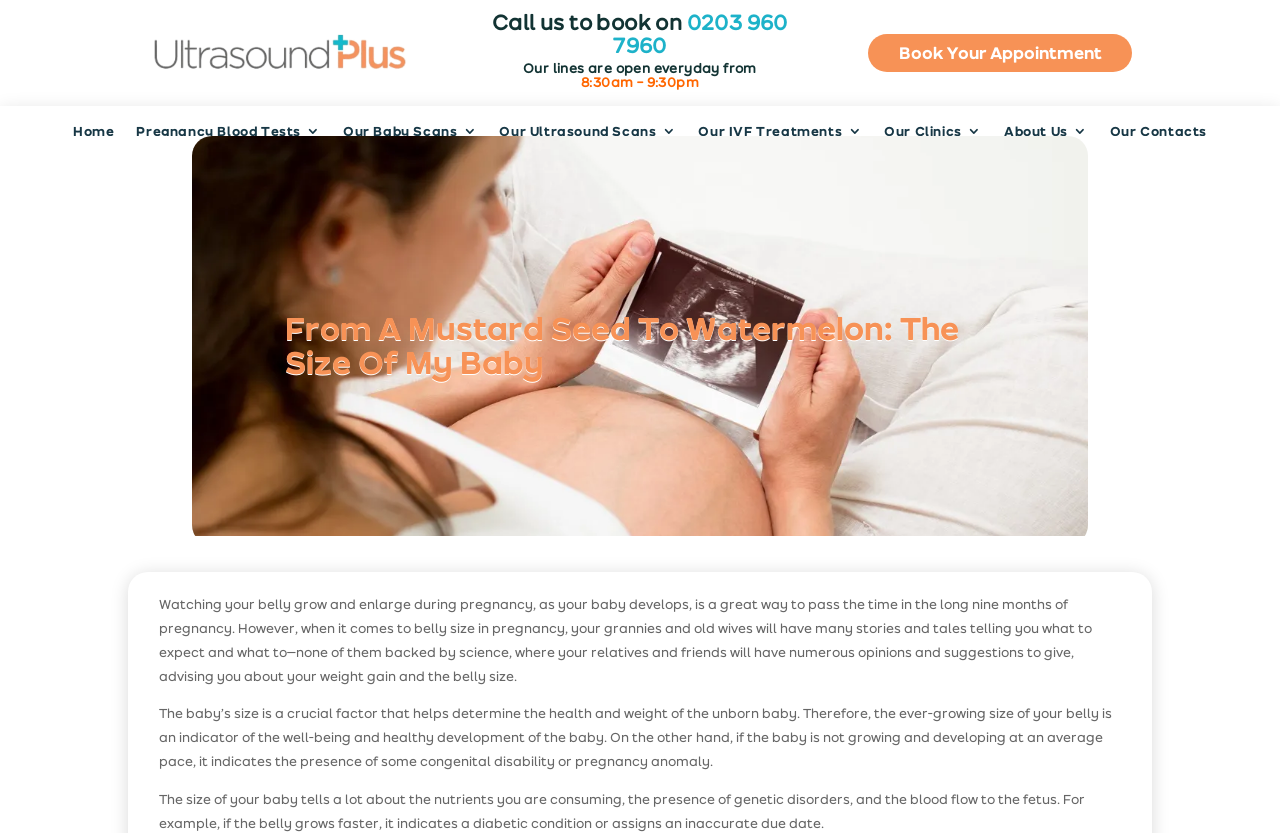Respond to the question below with a single word or phrase:
What is the purpose of monitoring belly size during pregnancy?

To determine baby's health and weight